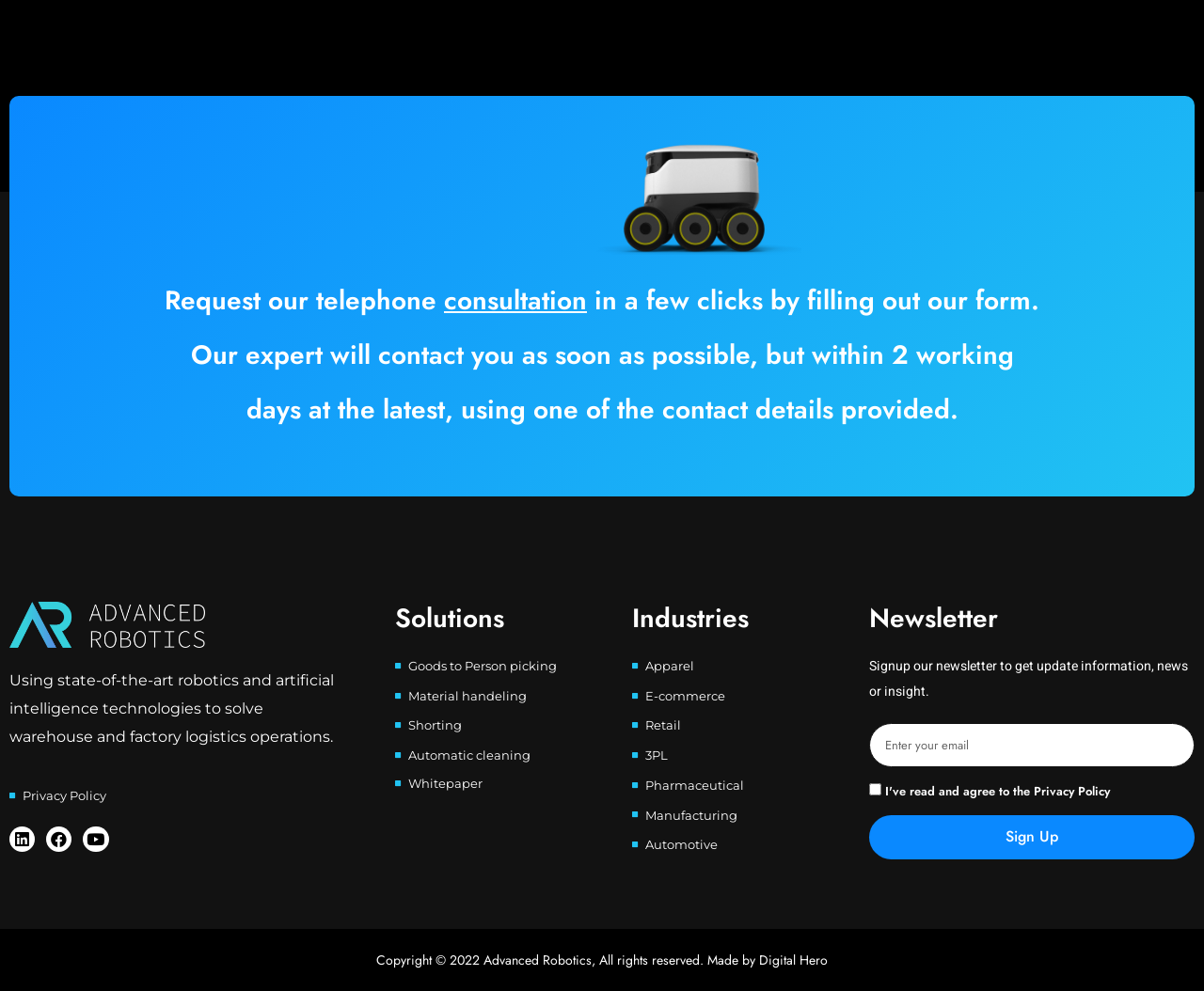Please identify the bounding box coordinates of the element's region that should be clicked to execute the following instruction: "Request a telephone consultation". The bounding box coordinates must be four float numbers between 0 and 1, i.e., [left, top, right, bottom].

[0.137, 0.284, 0.369, 0.323]